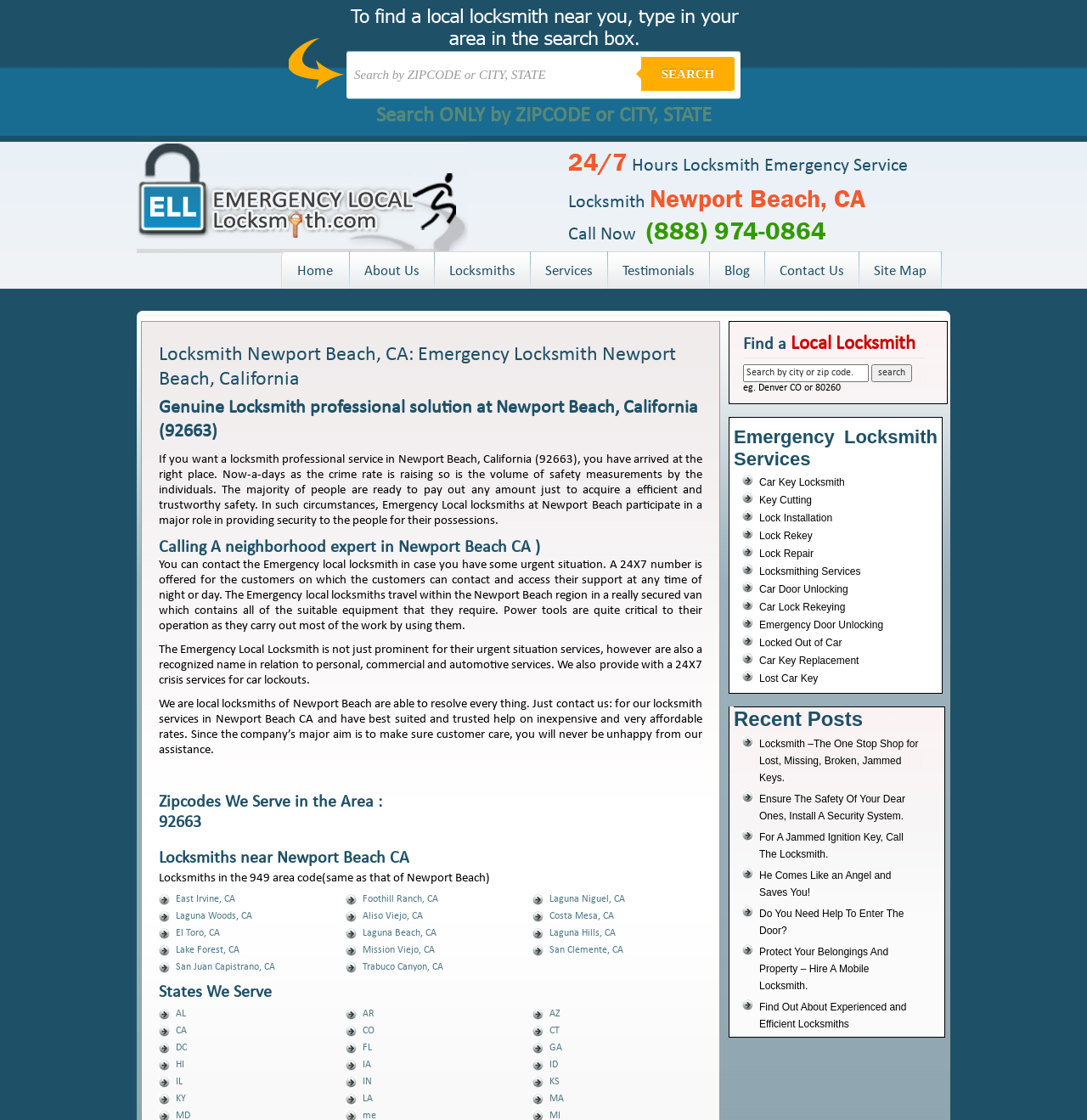Mark the bounding box of the element that matches the following description: "Key Cutting".

[0.698, 0.441, 0.747, 0.452]